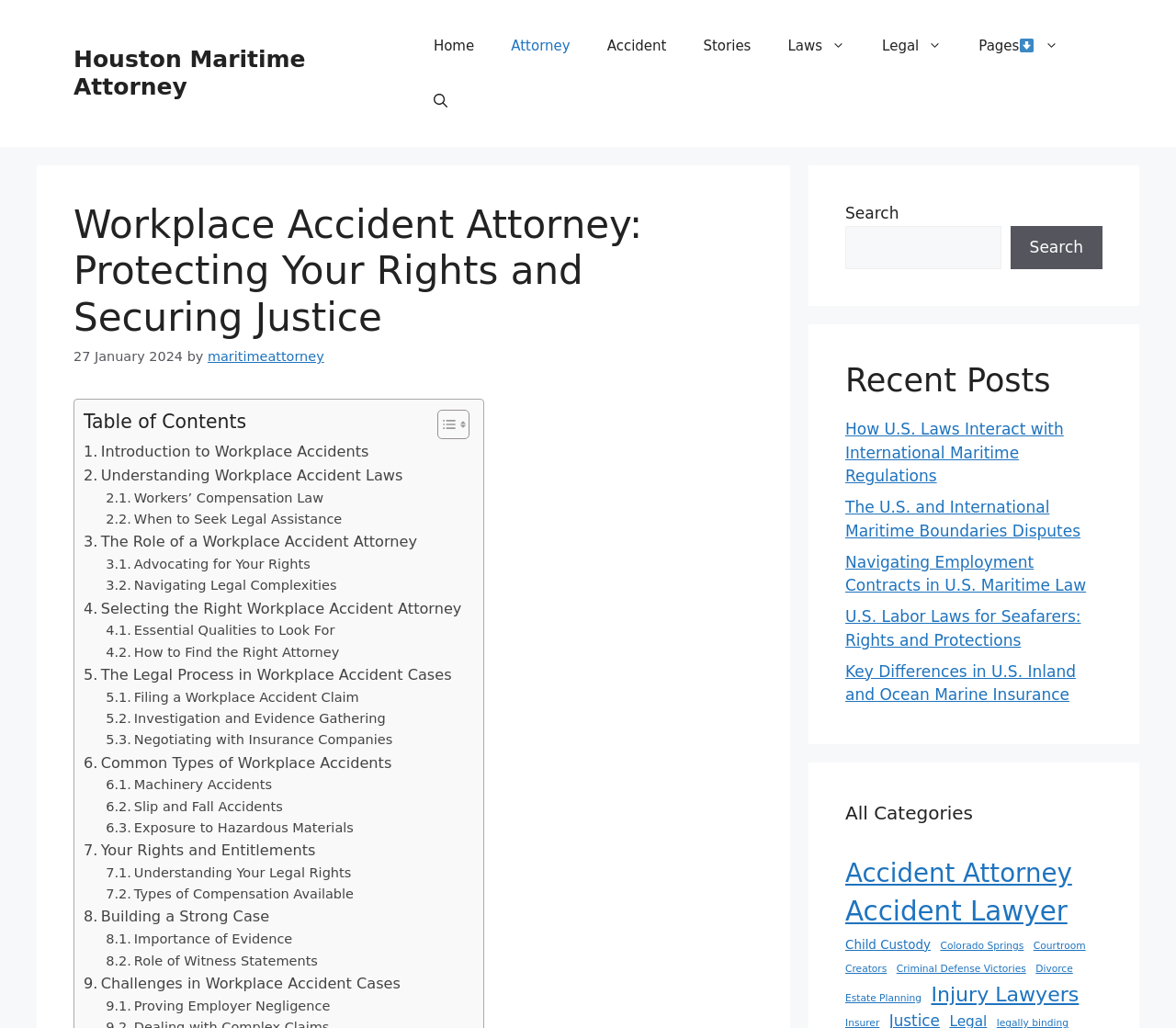Please mark the clickable region by giving the bounding box coordinates needed to complete this instruction: "Search for something".

[0.719, 0.219, 0.851, 0.262]